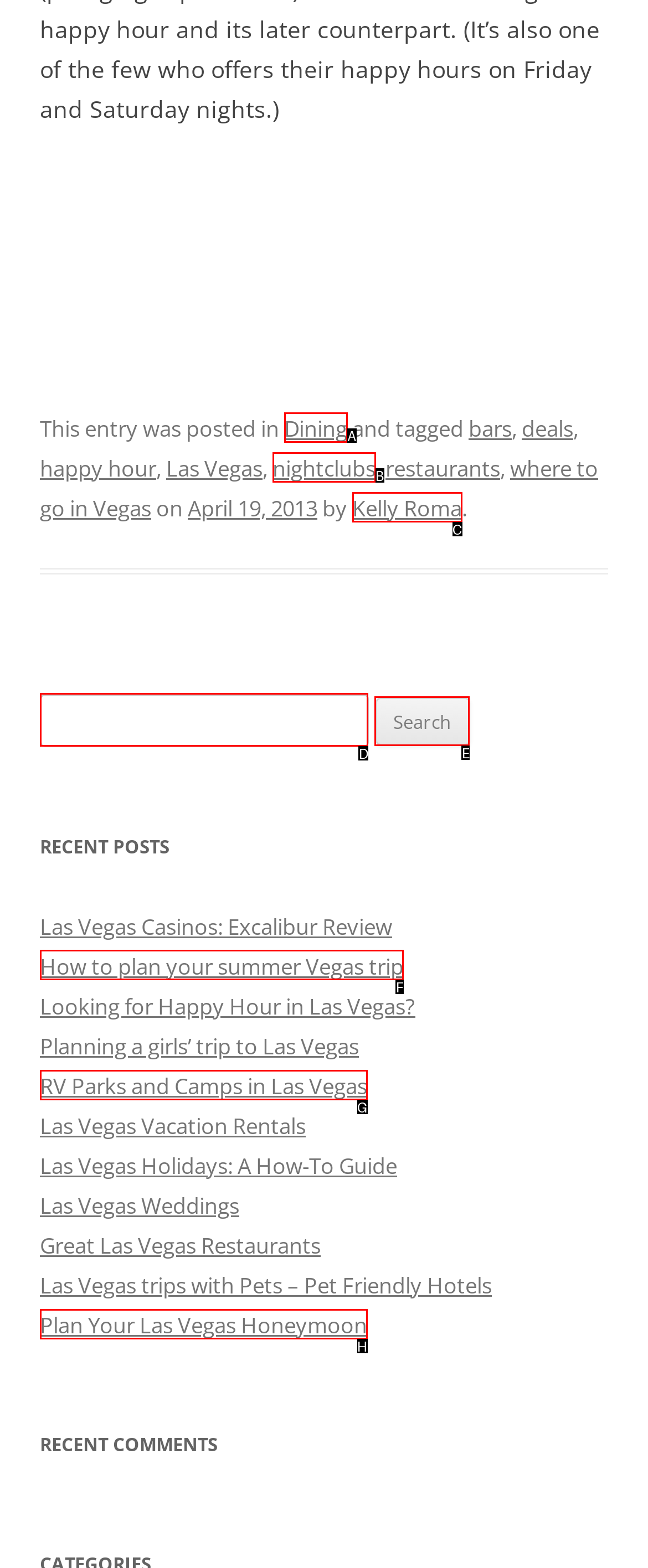Given the task: Read the post about planning a summer Vegas trip, tell me which HTML element to click on.
Answer with the letter of the correct option from the given choices.

F